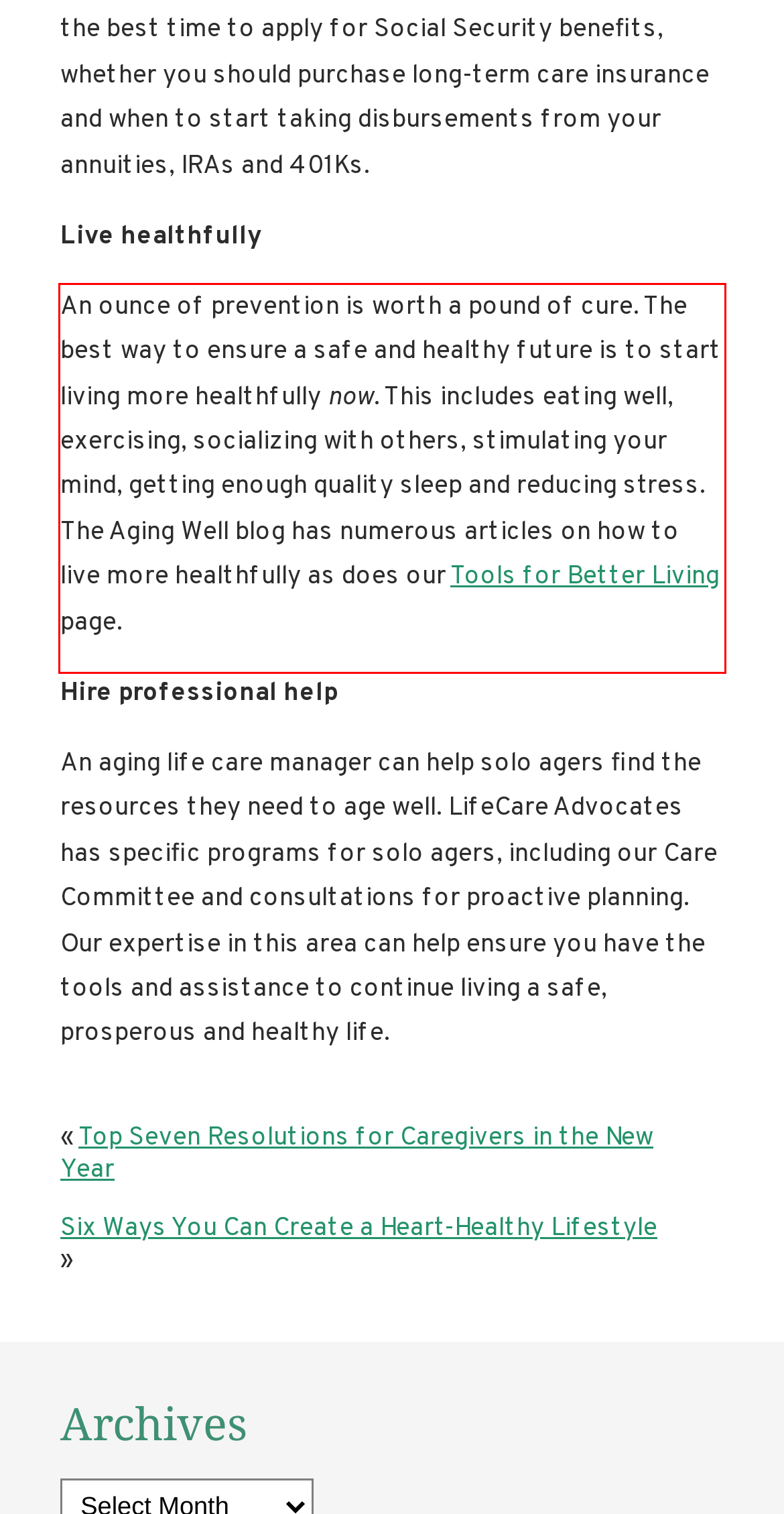Within the screenshot of a webpage, identify the red bounding box and perform OCR to capture the text content it contains.

An ounce of prevention is worth a pound of cure. The best way to ensure a safe and healthy future is to start living more healthfully now. This includes eating well, exercising, socializing with others, stimulating your mind, getting enough quality sleep and reducing stress. The Aging Well blog has numerous articles on how to live more healthfully as does our Tools for Better Living page.